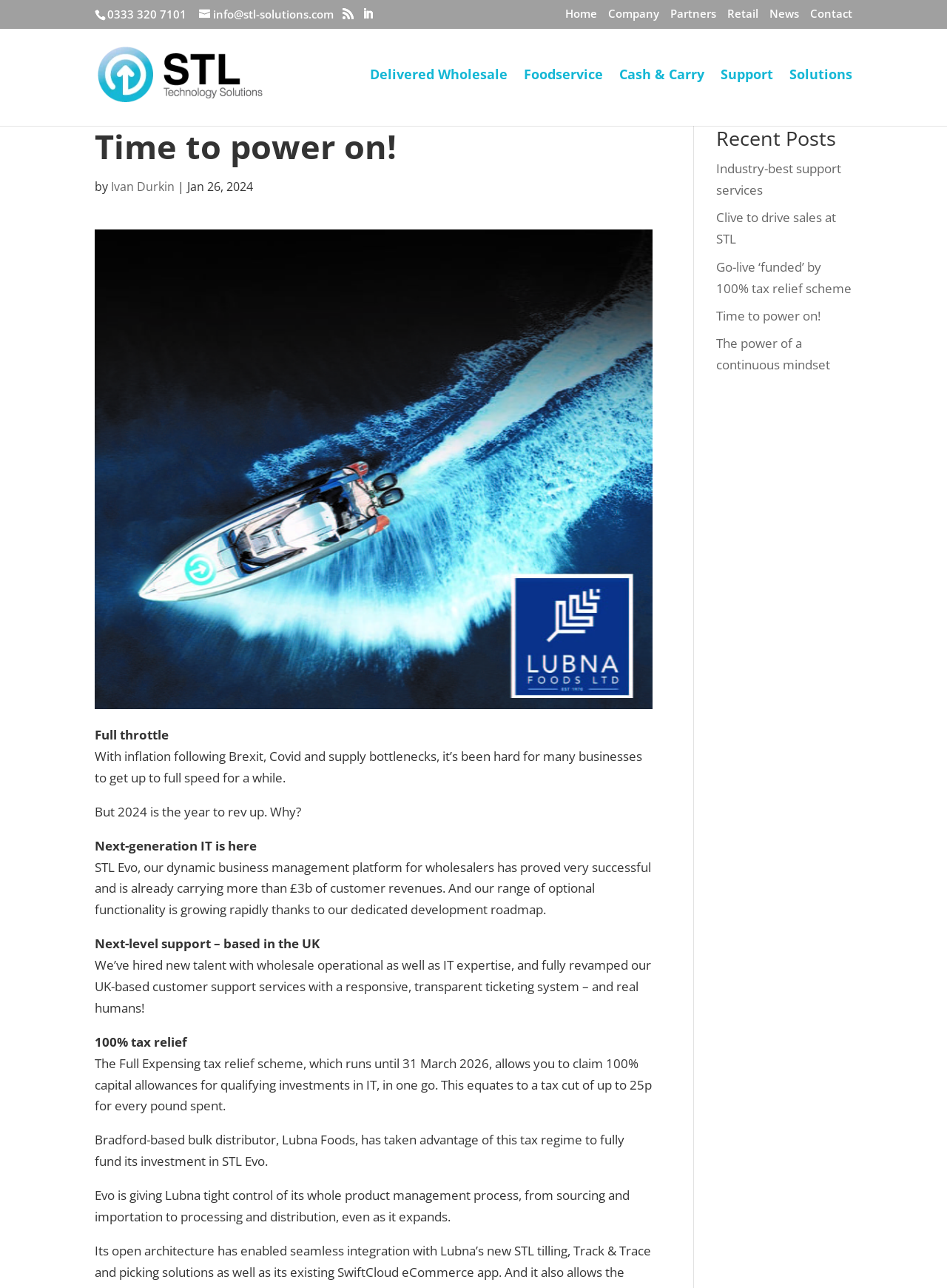Locate and extract the text of the main heading on the webpage.

Time to power on!